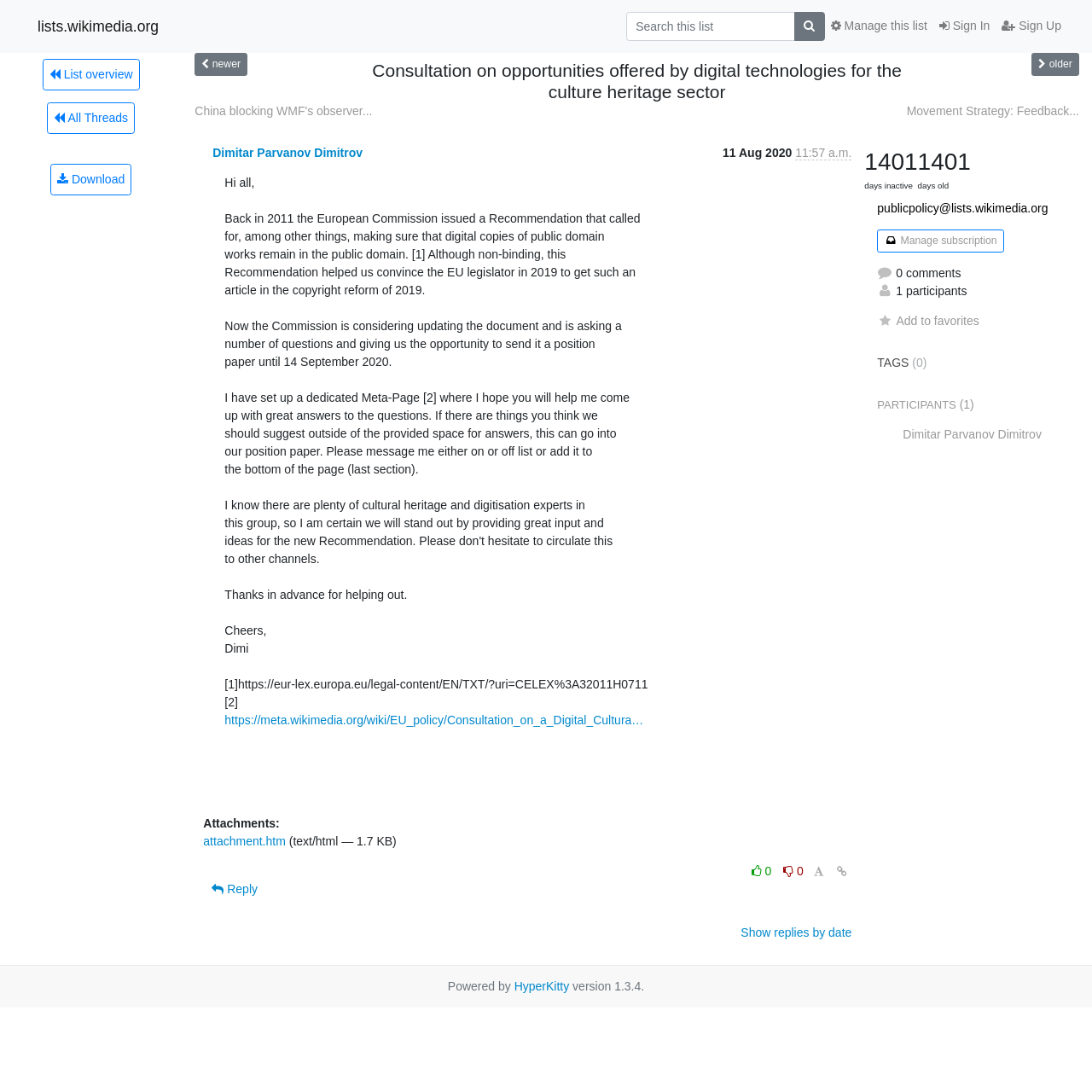Locate the bounding box coordinates of the element to click to perform the following action: 'Add to favorites'. The coordinates should be given as four float values between 0 and 1, in the form of [left, top, right, bottom].

[0.803, 0.287, 0.897, 0.3]